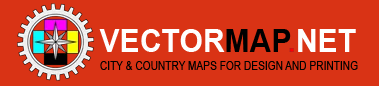What type of maps does the service provide?
Refer to the image and give a detailed answer to the query.

The text prominently displays the name of the service, emphasizing its focus on city and country maps tailored for both design and commercial use, which represents a valuable resource for designers, cartographers, and enthusiasts looking for high-quality vector maps.